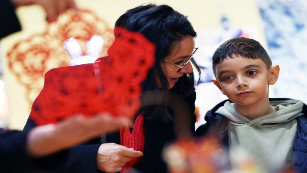Break down the image and describe every detail you can observe.

The image captures a tender moment between a woman and a young boy as they engage in a lively street bazaar setting. The woman, dressed in a black coat with a vibrant red accent, leans closer to the boy, who appears deep in thought, gazing at an elaborate display of colorful decorations. The background hints at a festive atmosphere, enhanced by red motifs that often symbolize prosperity and happiness in many cultures. This scene reflects the vibrant community spirit and youth-oriented focus of the bazaar, which aims to create an inviting space for families and younger generations to explore and enjoy cultural experiences together. The setting encapsulates the charm of street markets, fostering connections and shared experiences within a lively, decorative environment.